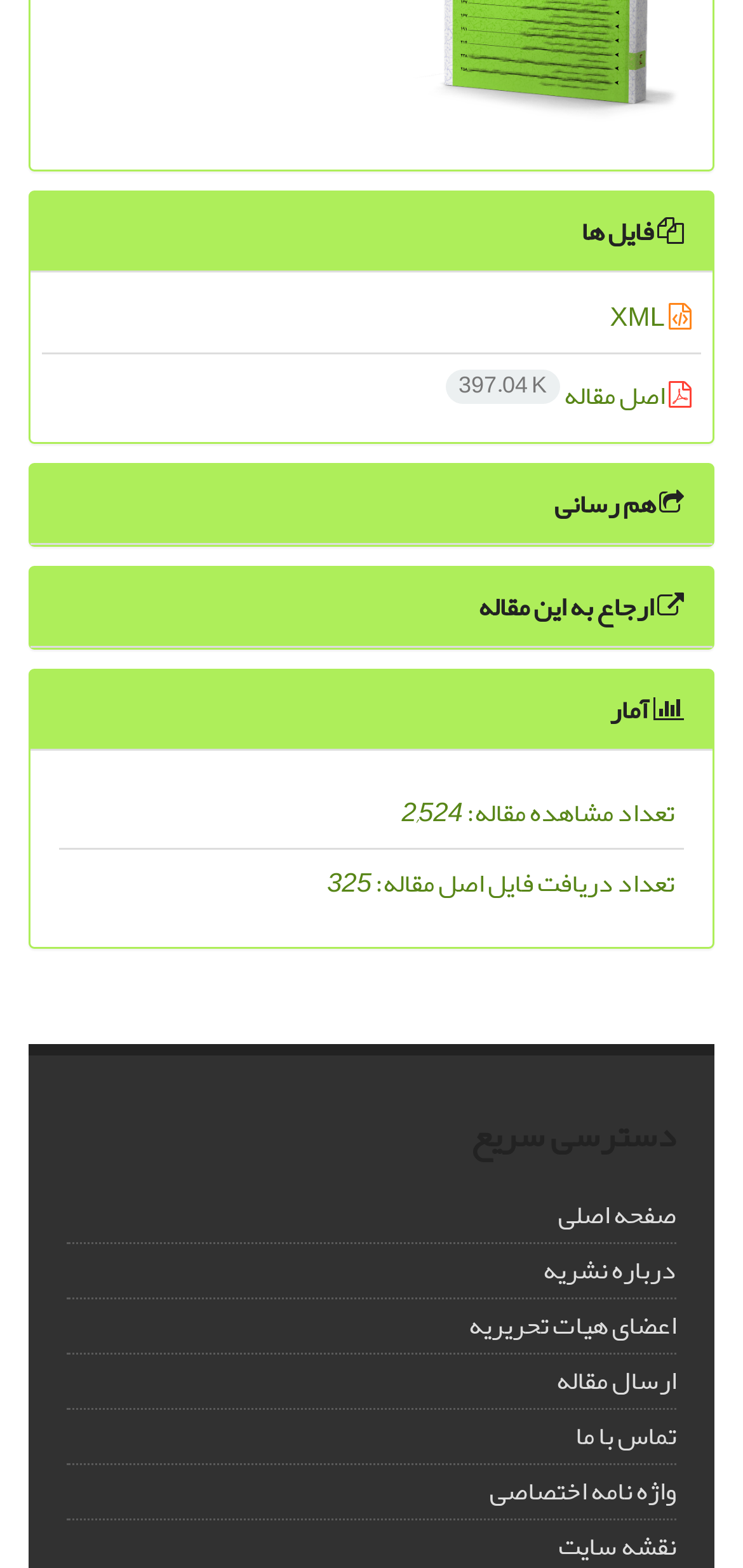Please locate the bounding box coordinates of the element that needs to be clicked to achieve the following instruction: "Read reviews". The coordinates should be four float numbers between 0 and 1, i.e., [left, top, right, bottom].

None